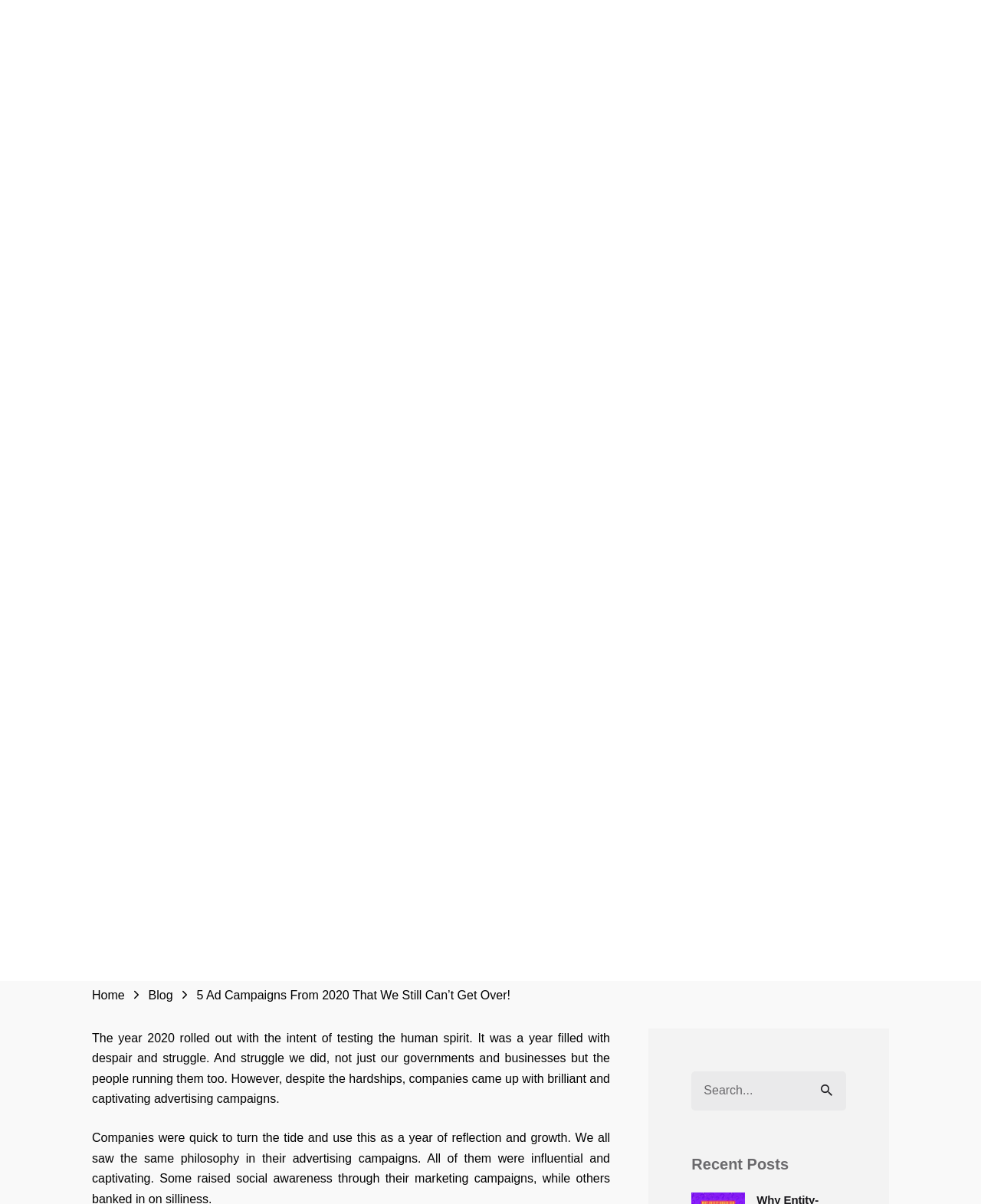Please specify the bounding box coordinates of the region to click in order to perform the following instruction: "Search for a topic".

[0.705, 0.89, 0.862, 0.922]